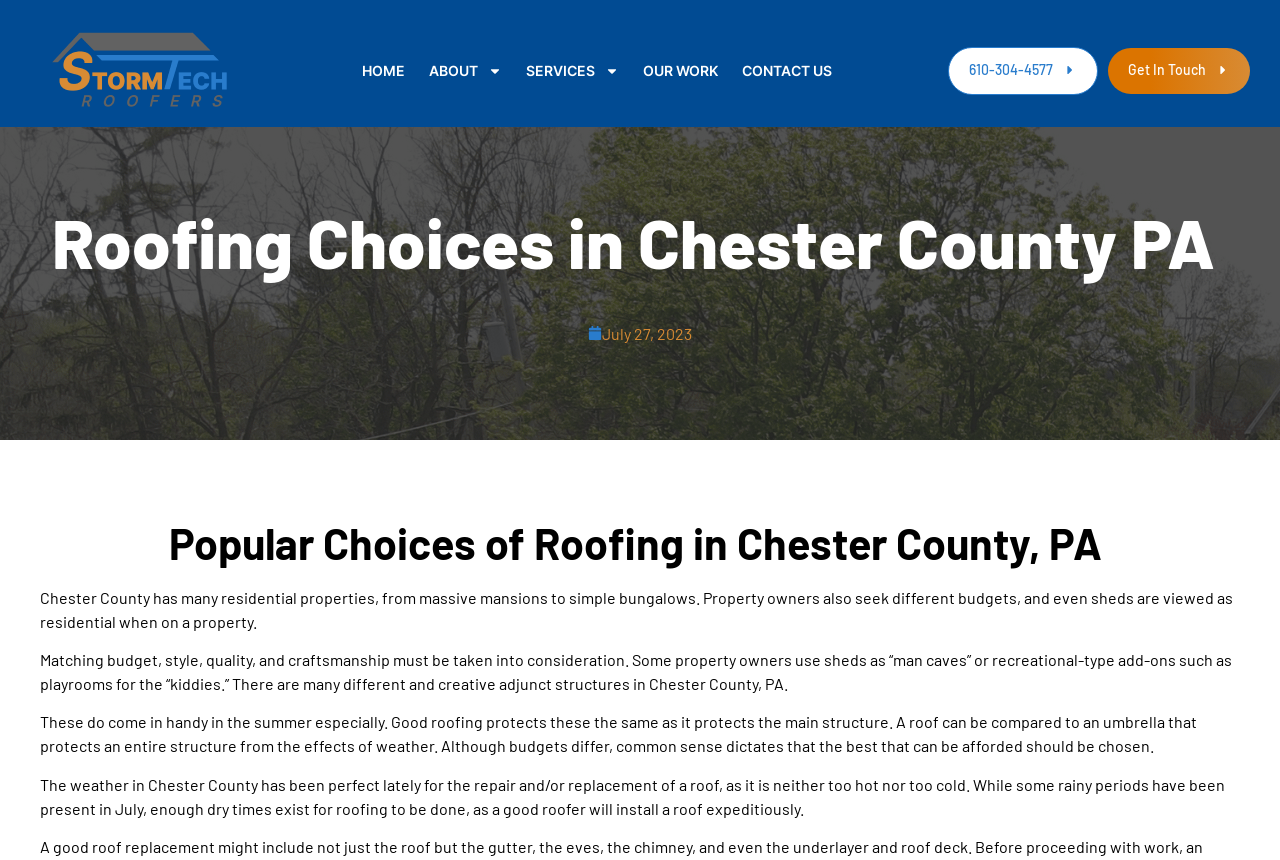What type of properties are mentioned in Chester County?
Look at the image and answer with only one word or phrase.

Residential properties